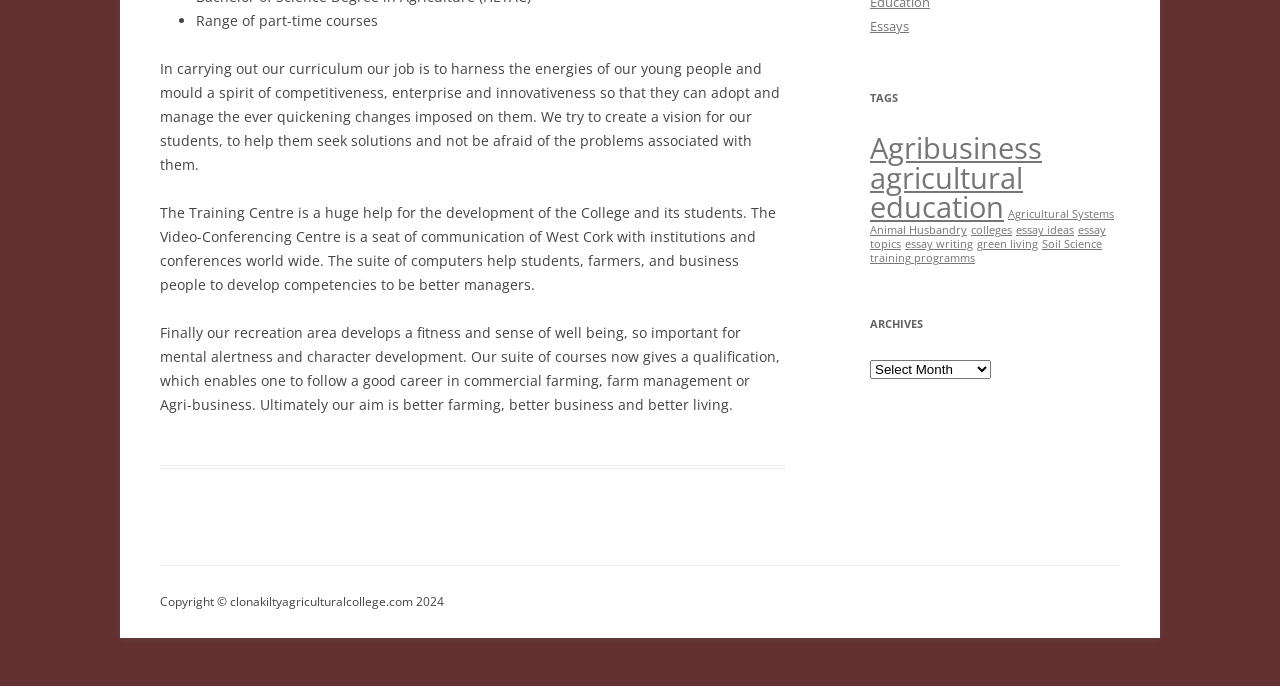Using floating point numbers between 0 and 1, provide the bounding box coordinates in the format (top-left x, top-left y, bottom-right x, bottom-right y). Locate the UI element described here: colleges

[0.759, 0.325, 0.791, 0.346]